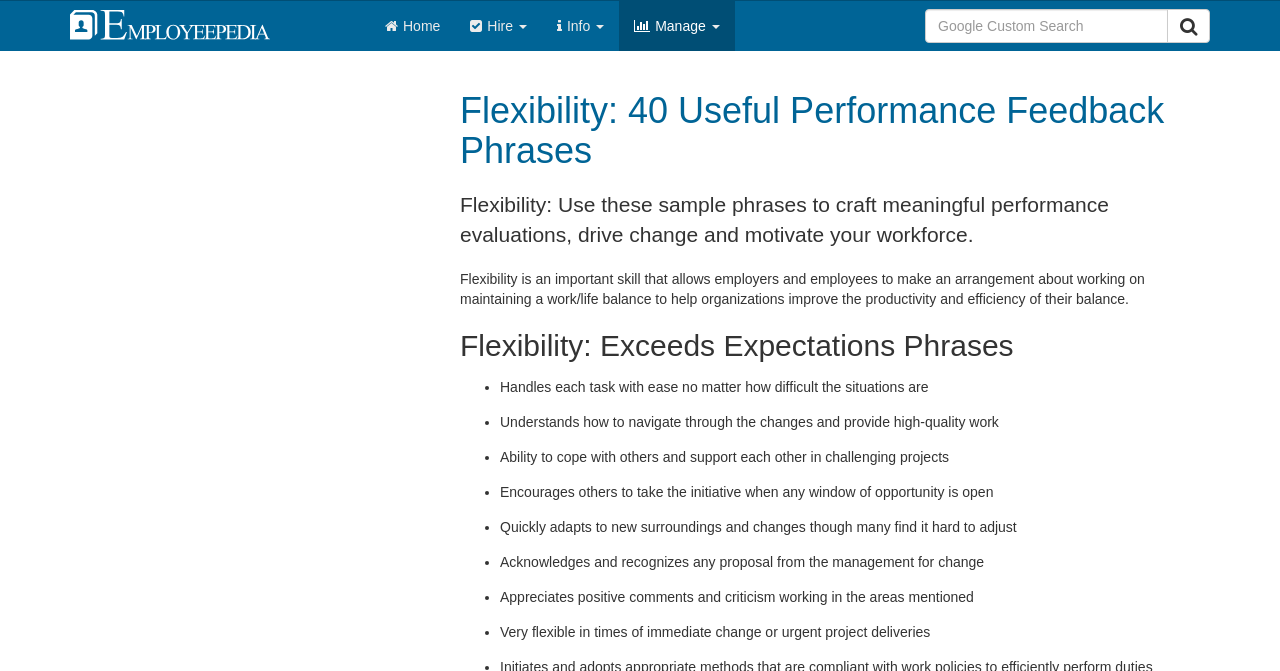Please look at the image and answer the question with a detailed explanation: What is the purpose of flexibility in the workplace?

According to the webpage, flexibility is an important skill that allows employers and employees to make an arrangement about working on maintaining a work/life balance to help organizations improve the productivity and efficiency of their balance.